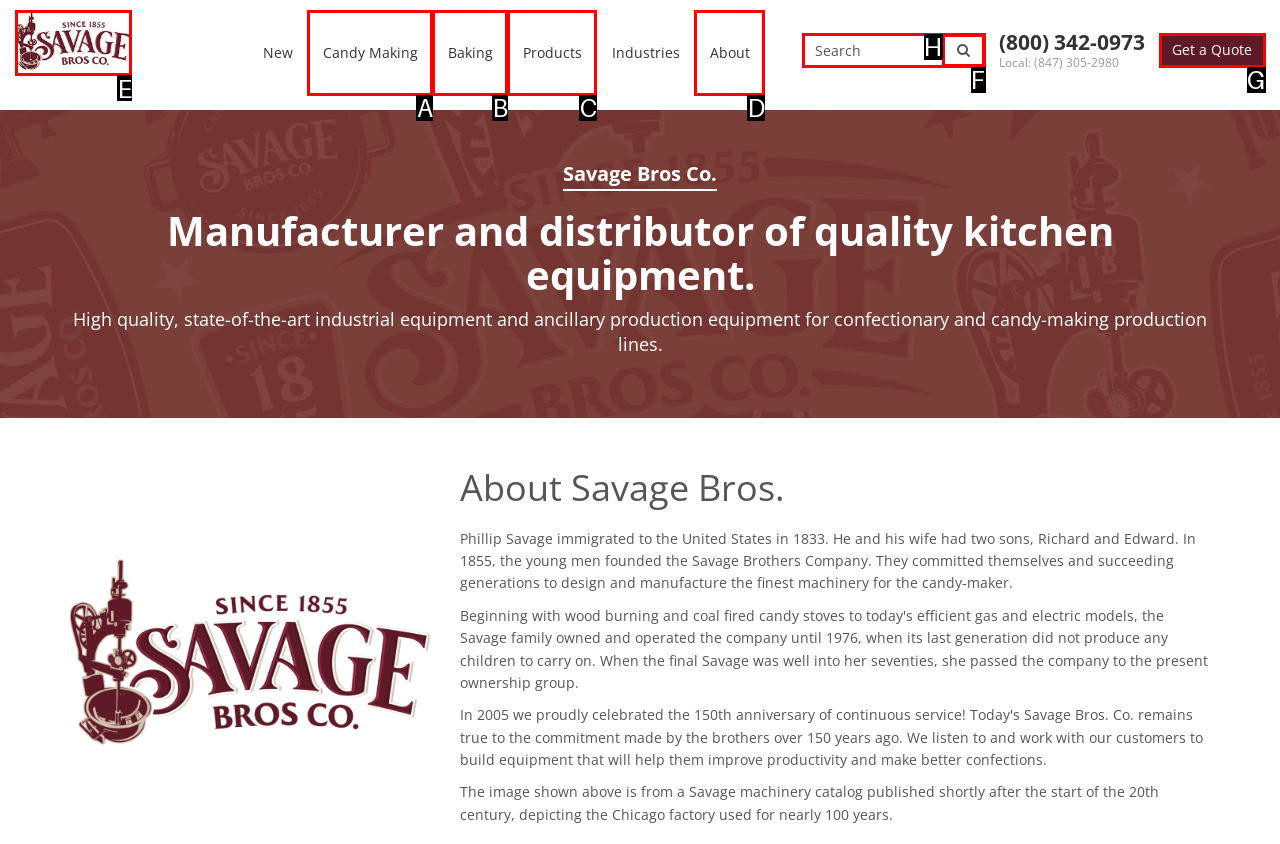Select the appropriate bounding box to fulfill the task: Click the Savage Bros. Co. logo Respond with the corresponding letter from the choices provided.

E